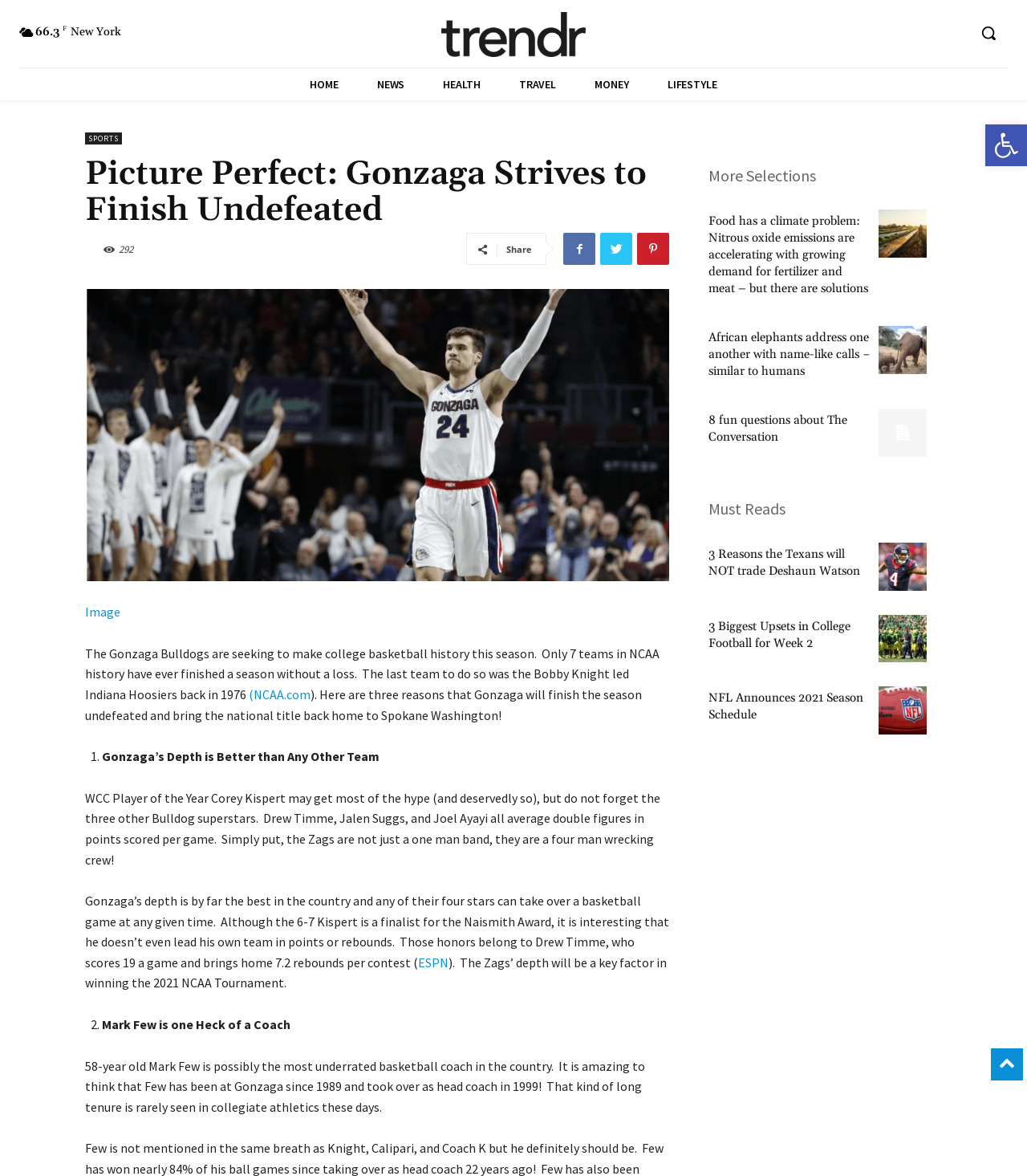Using the information in the image, give a detailed answer to the following question: What is the name of the team seeking to make college basketball history?

I found the answer by reading the StaticText element with the text 'The Gonzaga Bulldogs are seeking to make college basketball history this season...' which clearly mentions the team's name.